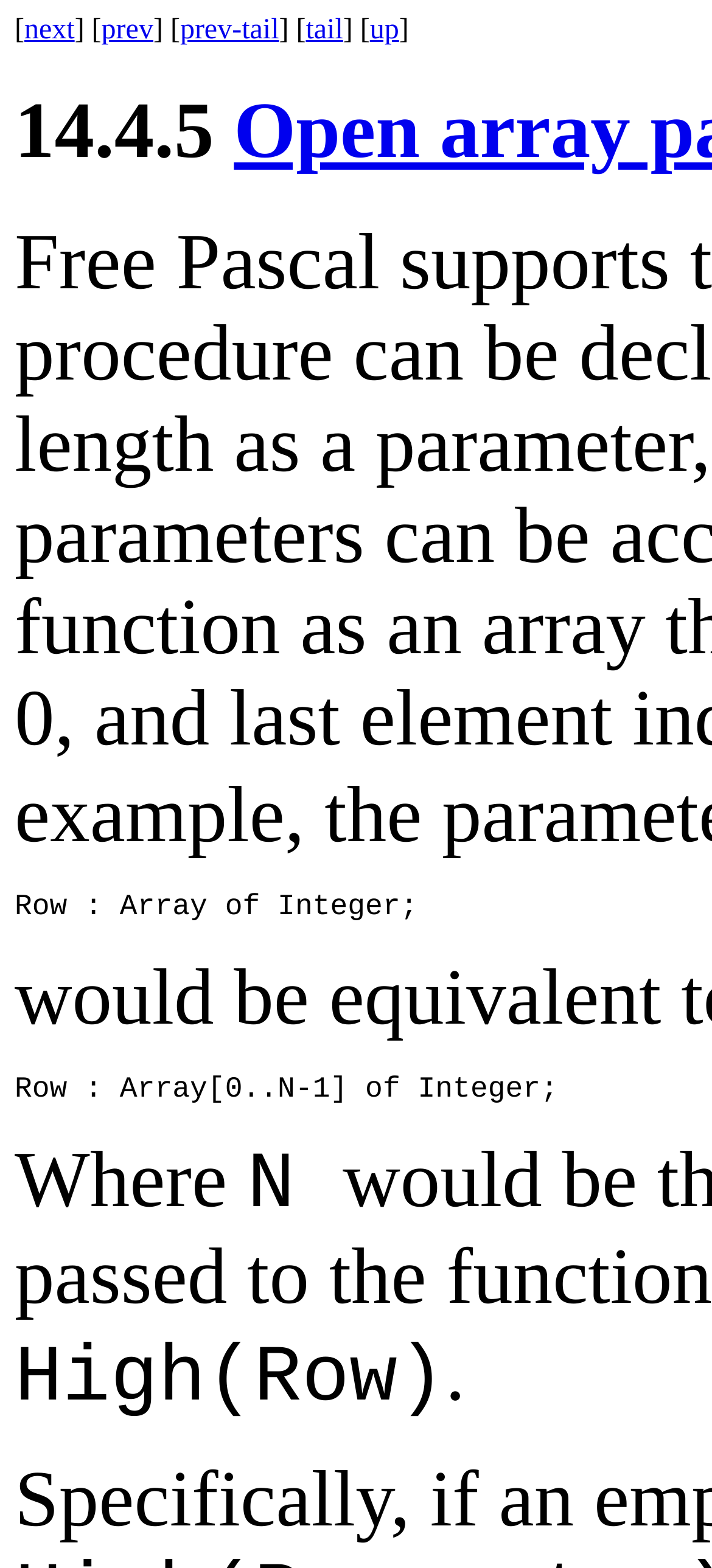What is the variable N representing?
Respond with a short answer, either a single word or a phrase, based on the image.

Array size